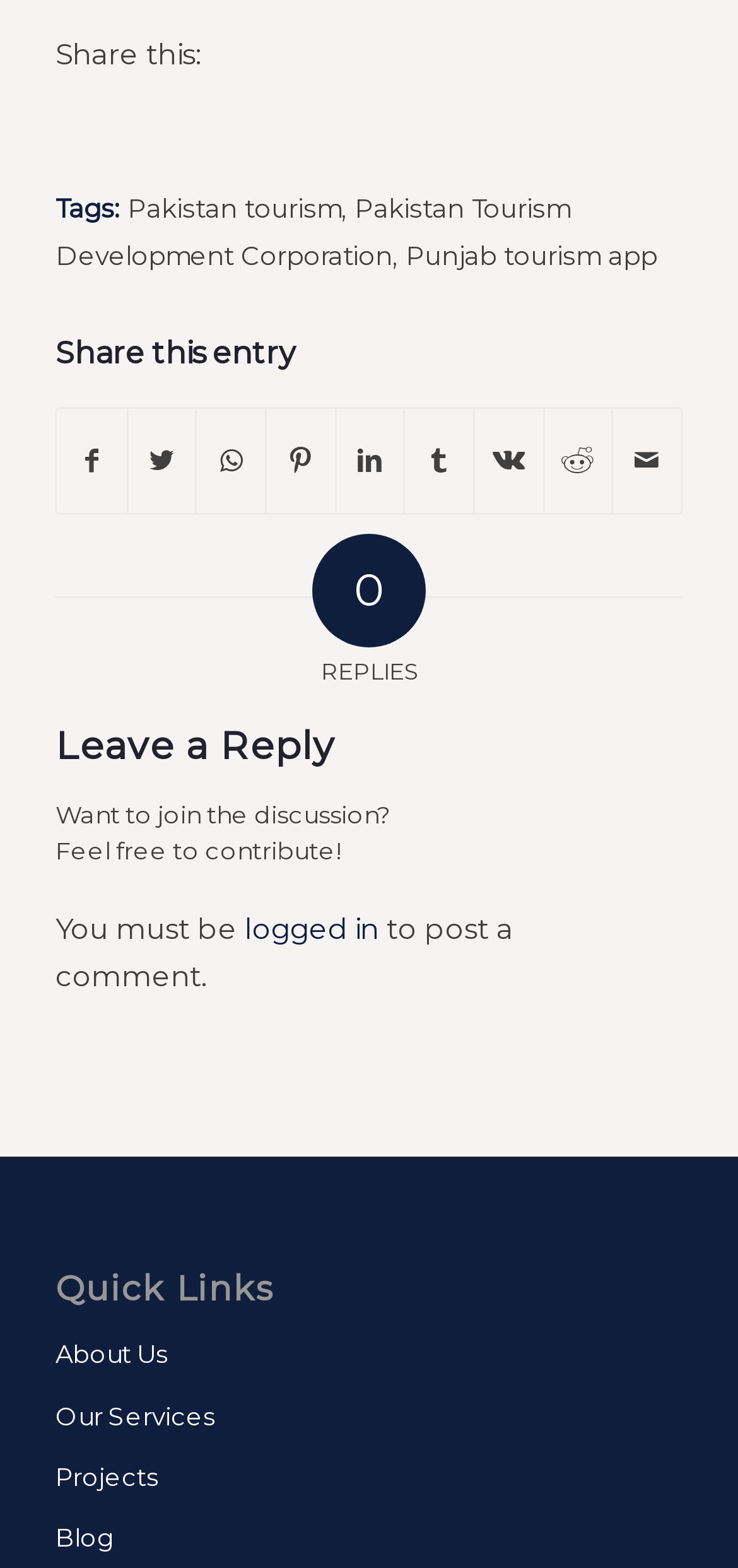For the given element description About Us, determine the bounding box coordinates of the UI element. The coordinates should follow the format (top-left x, top-left y, bottom-right x, bottom-right y) and be within the range of 0 to 1.

[0.075, 0.845, 0.925, 0.884]